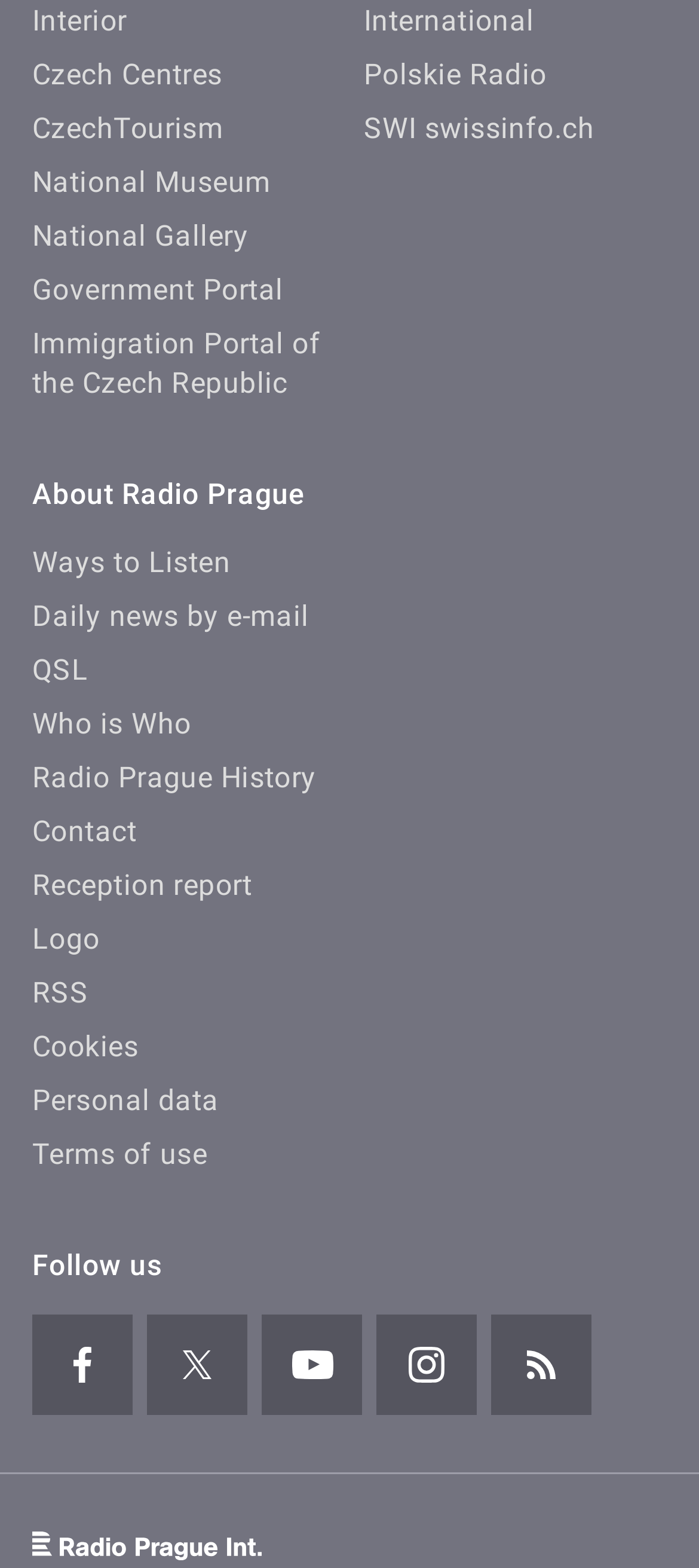Please specify the bounding box coordinates of the area that should be clicked to accomplish the following instruction: "Visit Czech Centres". The coordinates should consist of four float numbers between 0 and 1, i.e., [left, top, right, bottom].

[0.046, 0.037, 0.319, 0.059]